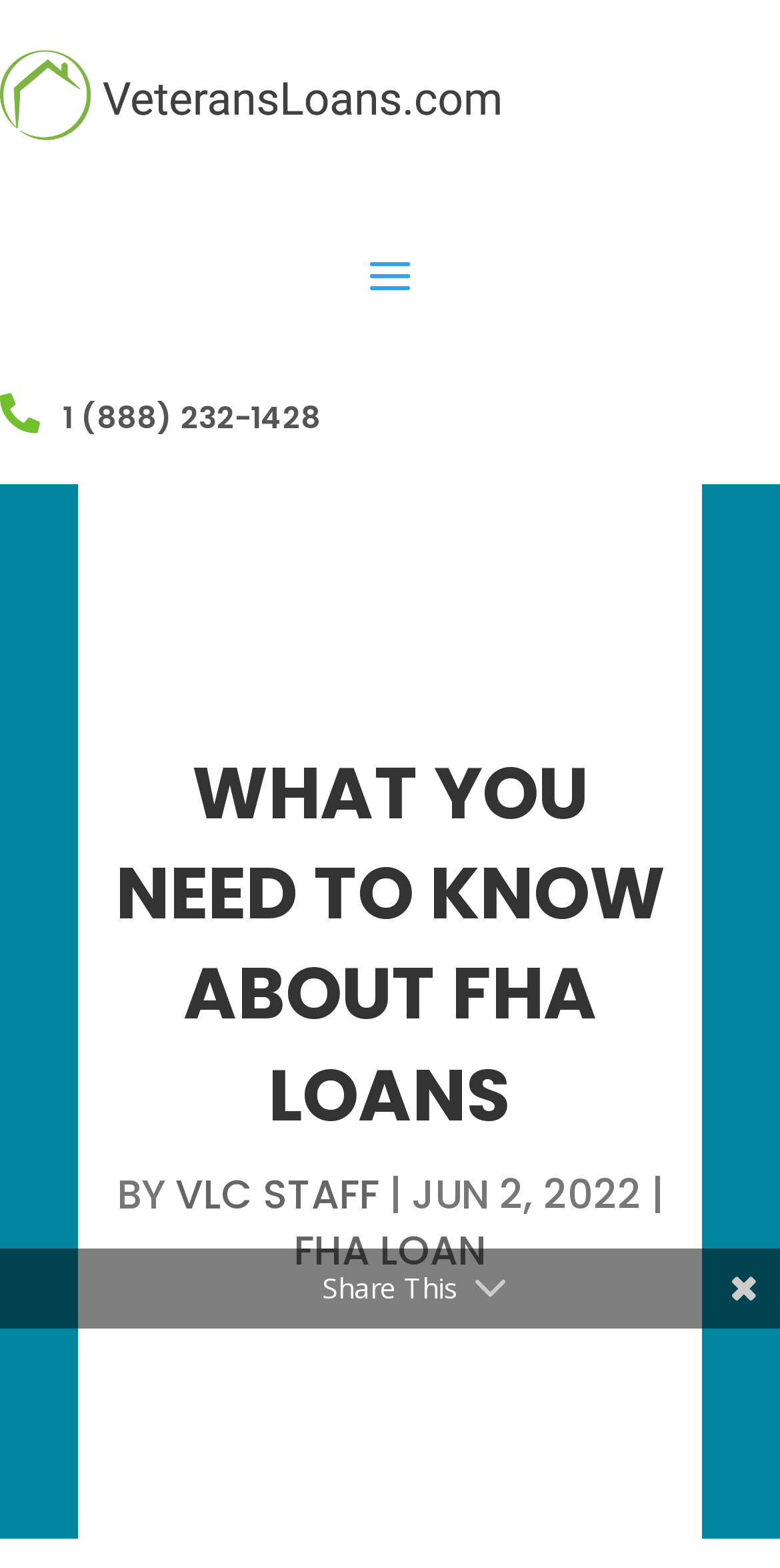Please locate the clickable area by providing the bounding box coordinates to follow this instruction: "Call the phone number".

[0.081, 0.252, 0.411, 0.279]